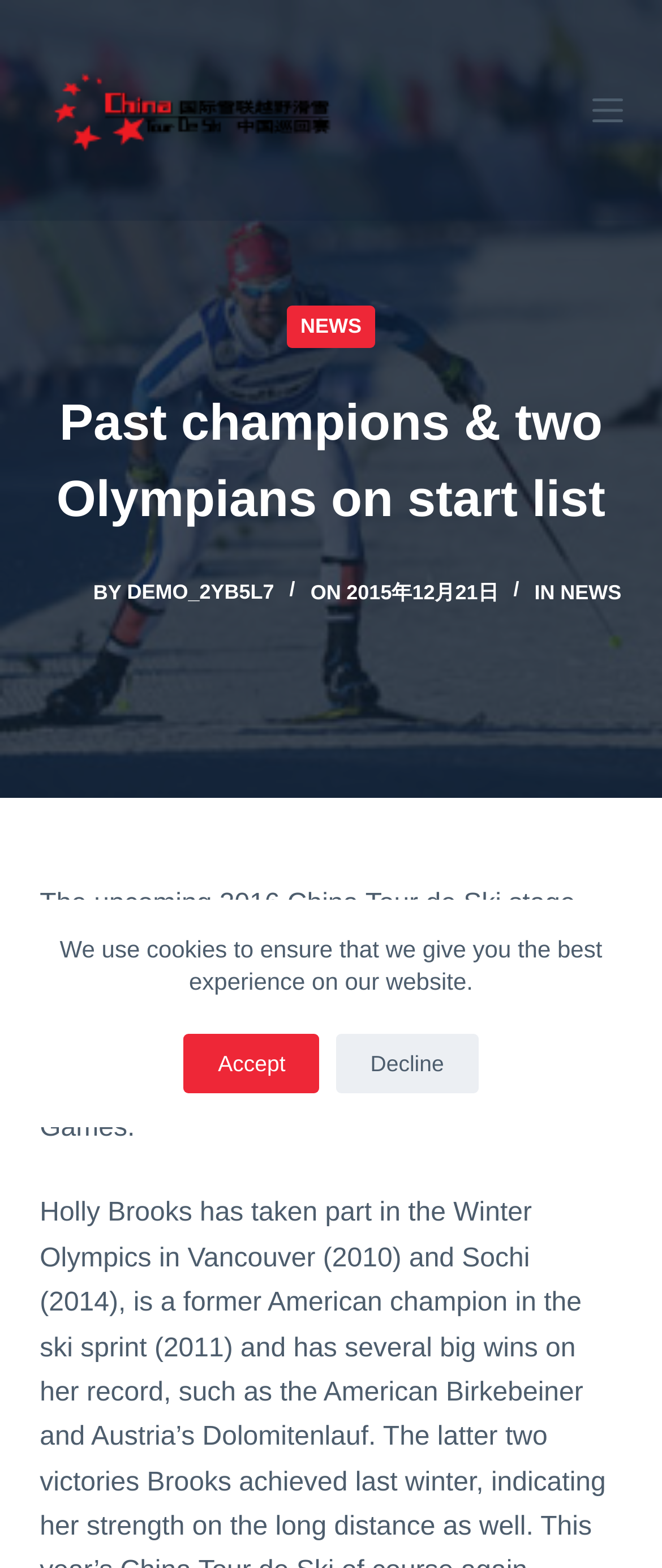What is the primary heading on this webpage?

Past champions & two Olympians on start list